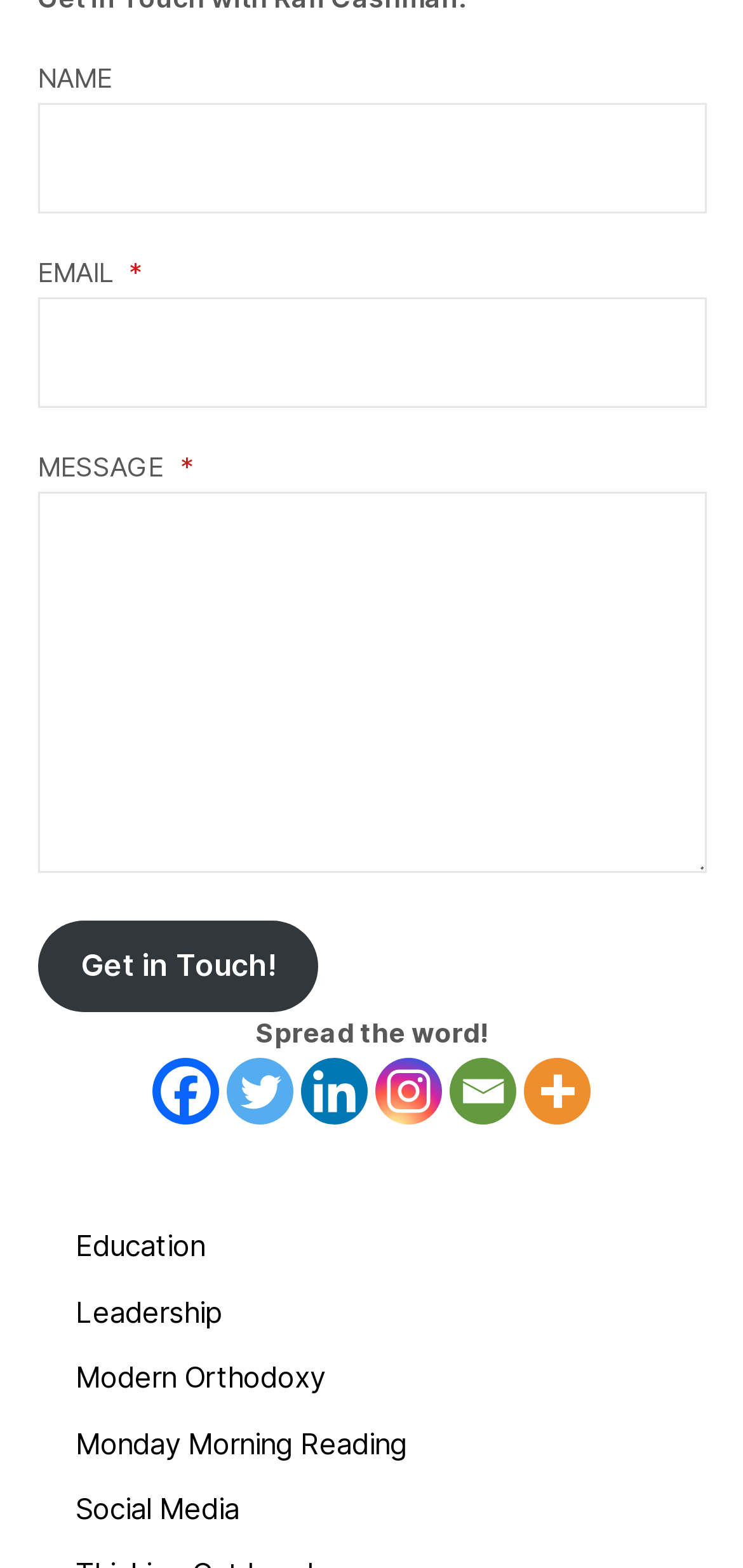Please identify the bounding box coordinates of the area that needs to be clicked to follow this instruction: "Enter first name".

None